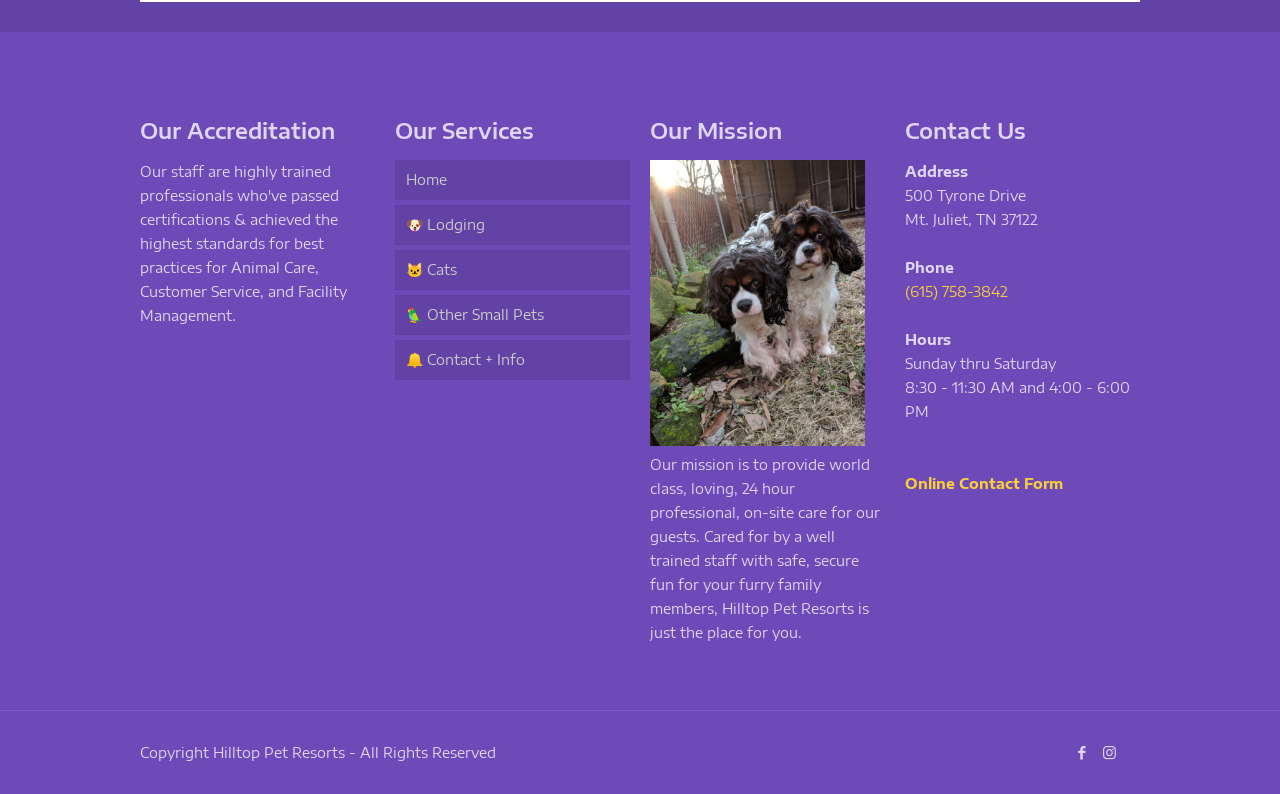Provide the bounding box coordinates for the specified HTML element described in this description: "Home". The coordinates should be four float numbers ranging from 0 to 1, in the format [left, top, right, bottom].

[0.309, 0.201, 0.492, 0.251]